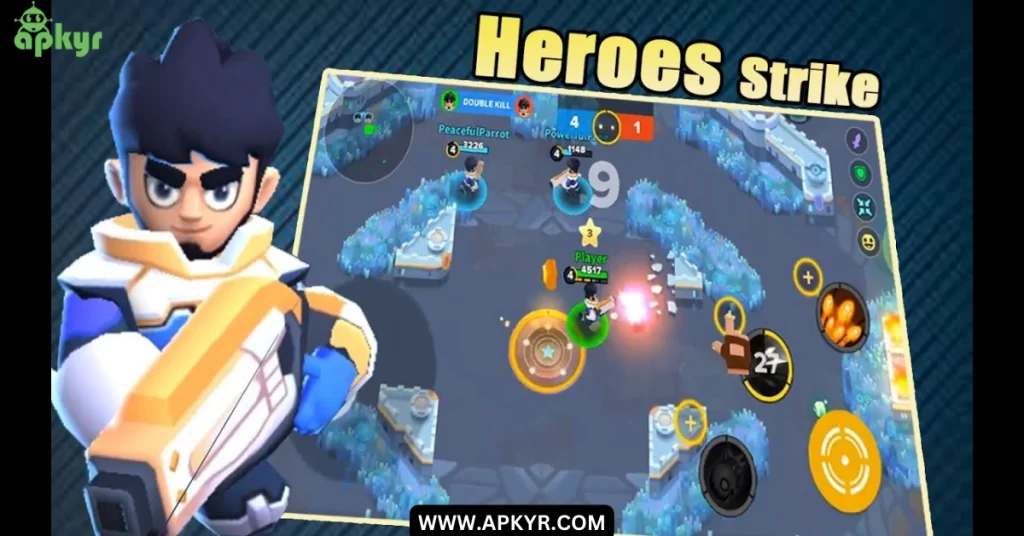What is displayed above the scene in the image?
Based on the screenshot, respond with a single word or phrase.

Game title